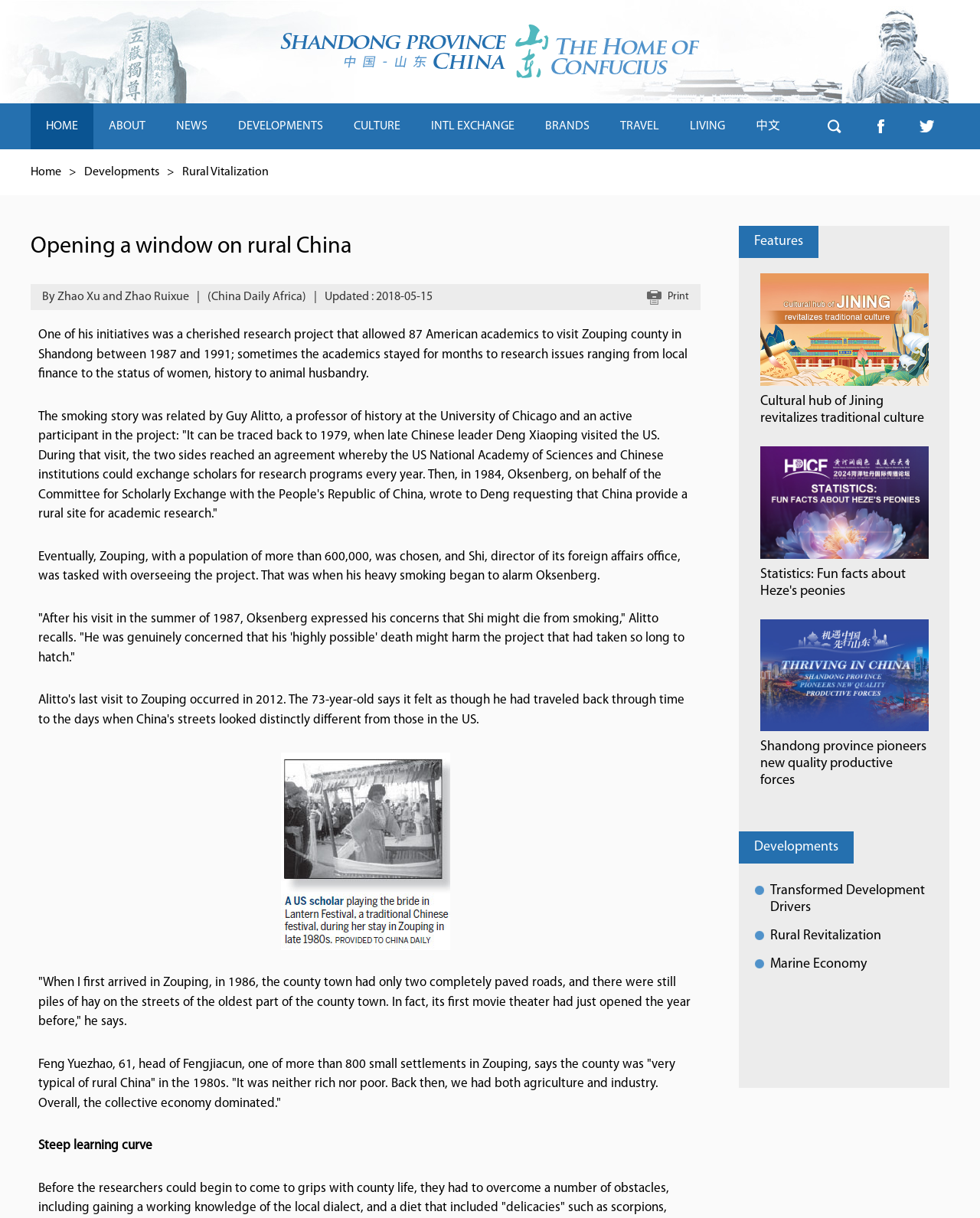Please locate the clickable area by providing the bounding box coordinates to follow this instruction: "Click HOME".

[0.031, 0.085, 0.095, 0.123]